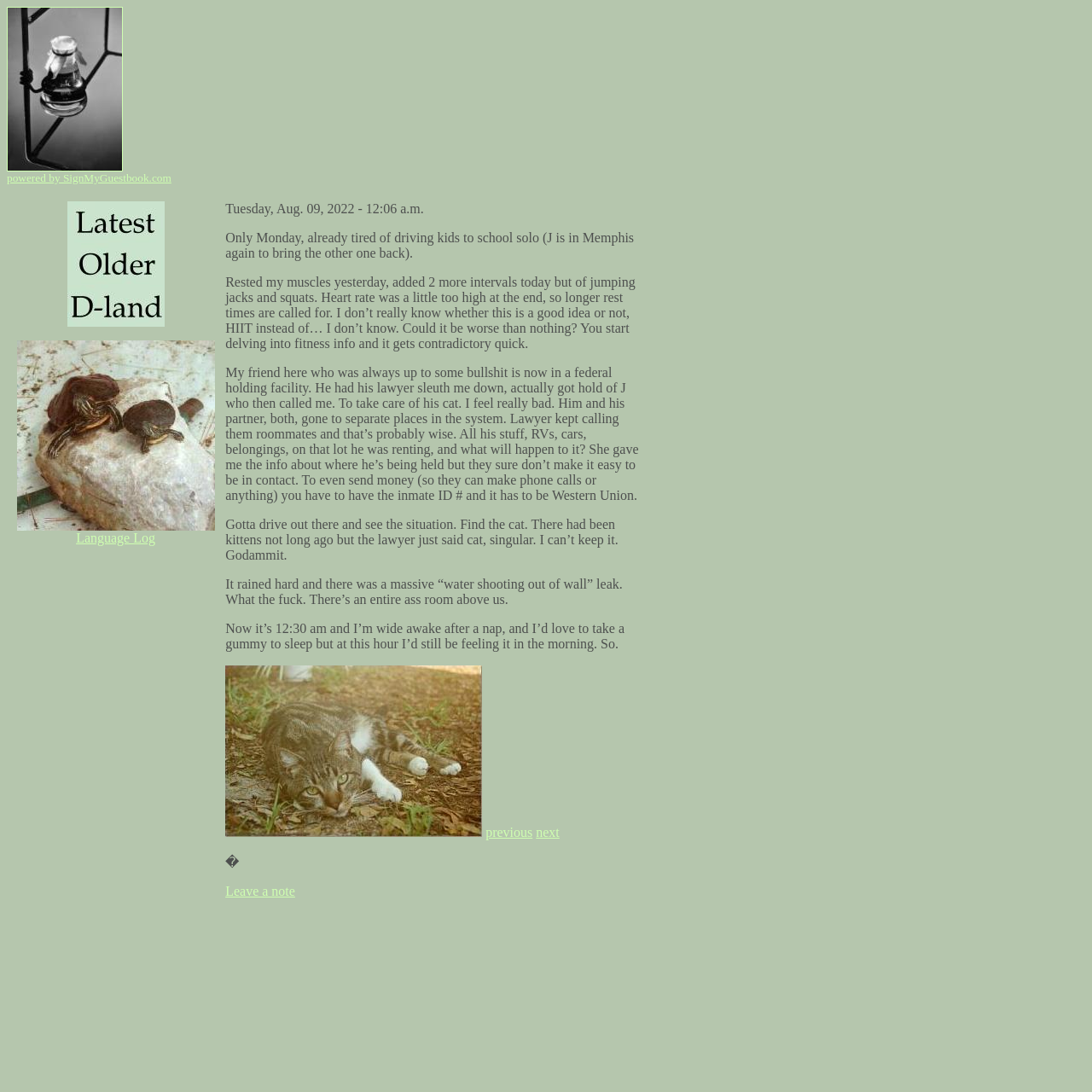What is the date mentioned in the main text? From the image, respond with a single word or brief phrase.

Tuesday, Aug. 09, 2022